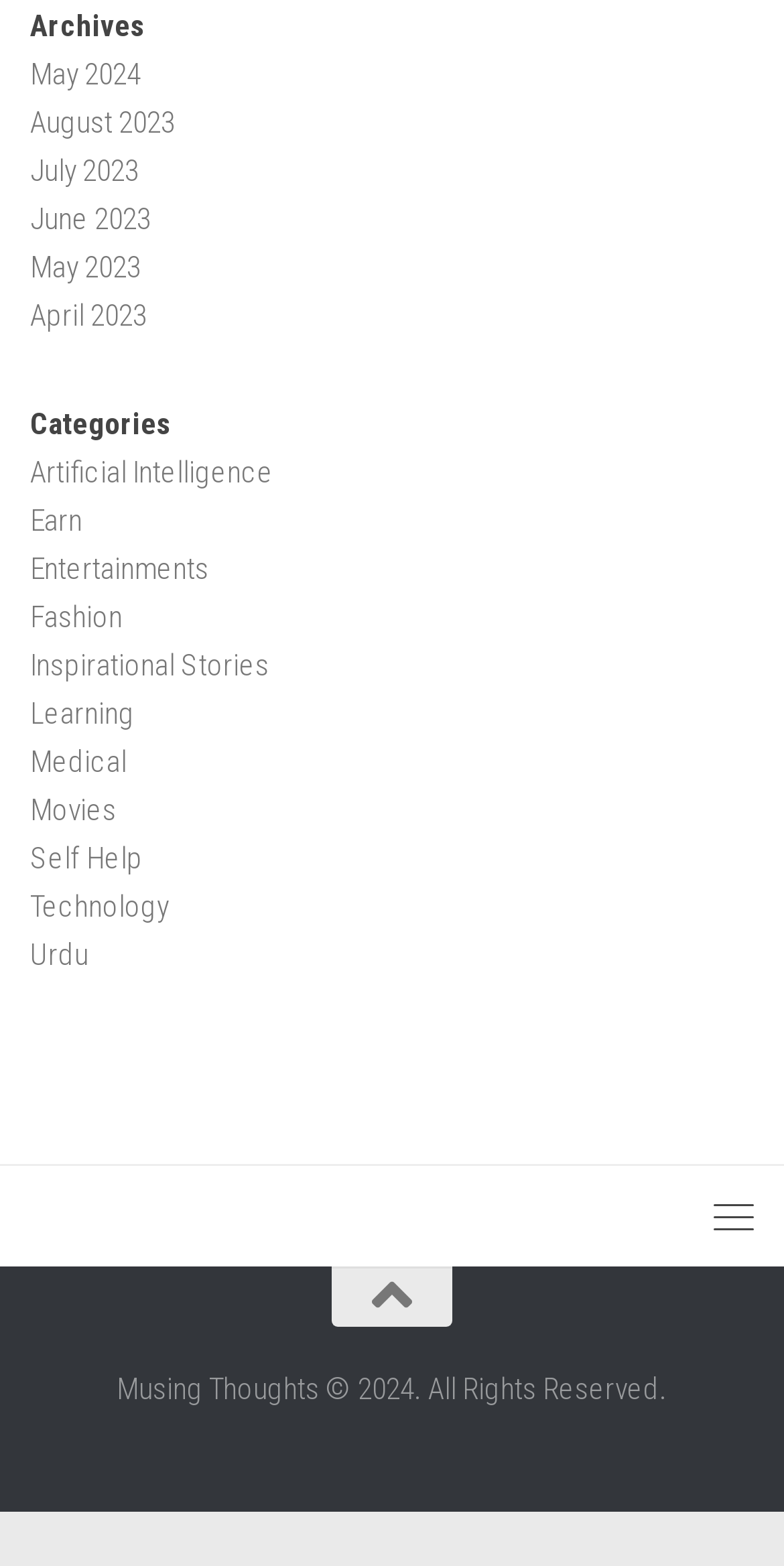Using the provided element description, identify the bounding box coordinates as (top-left x, top-left y, bottom-right x, bottom-right y). Ensure all values are between 0 and 1. Description: Entertainments

[0.038, 0.351, 0.267, 0.374]